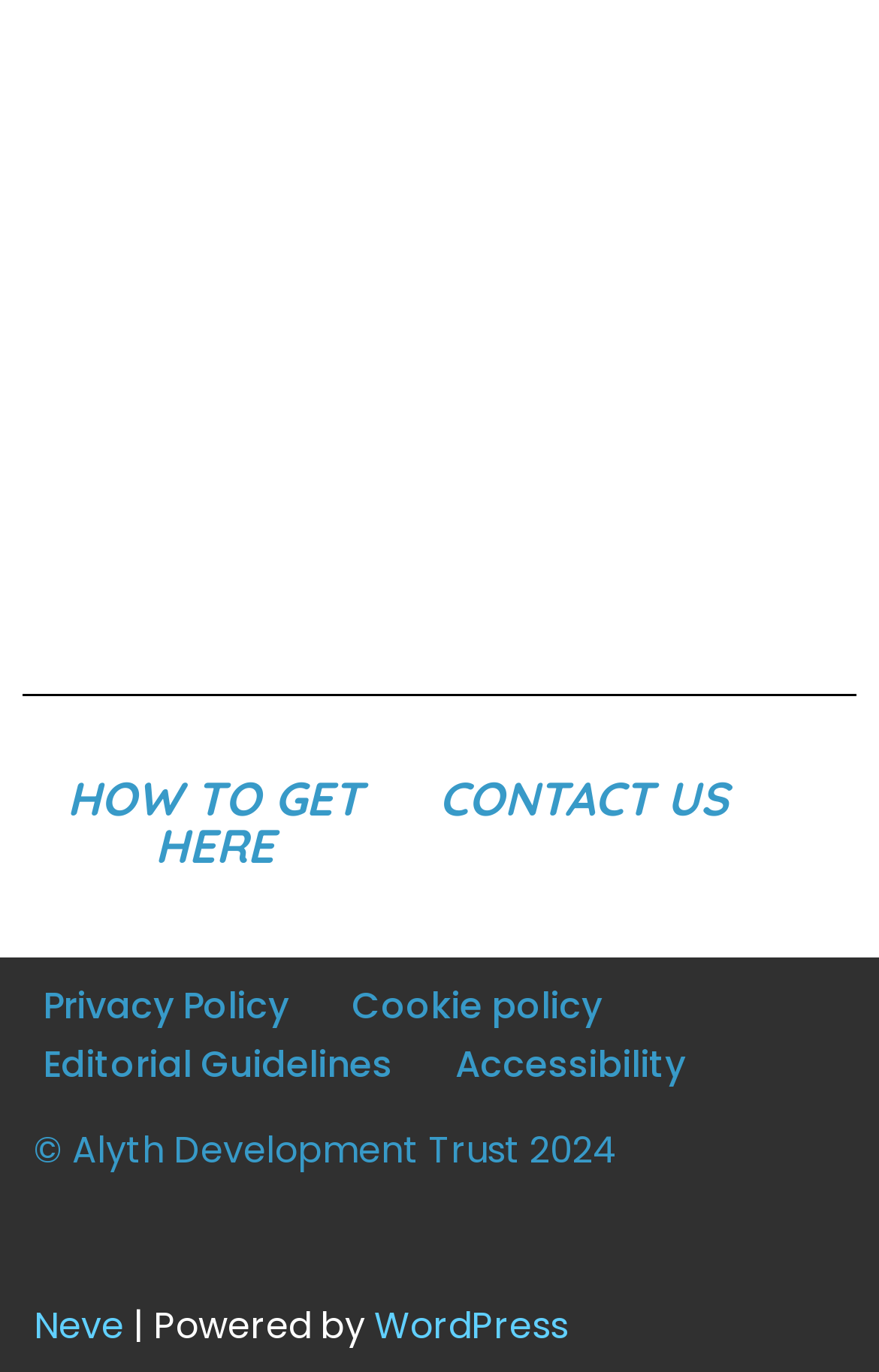Find the bounding box coordinates of the clickable region needed to perform the following instruction: "Read Privacy Policy". The coordinates should be provided as four float numbers between 0 and 1, i.e., [left, top, right, bottom].

[0.049, 0.711, 0.328, 0.754]